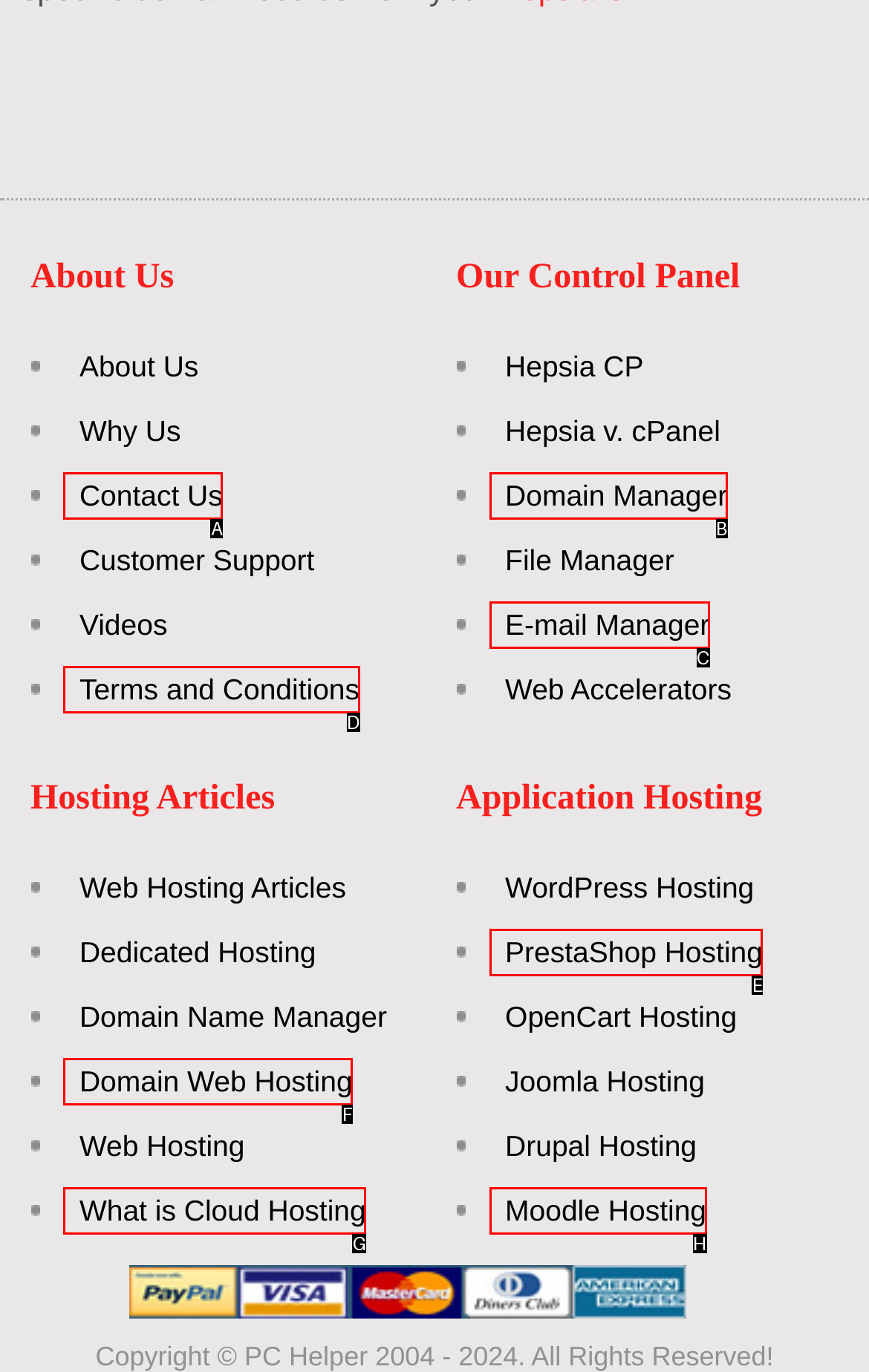From the given choices, determine which HTML element matches the description: What is Cloud Hosting. Reply with the appropriate letter.

G